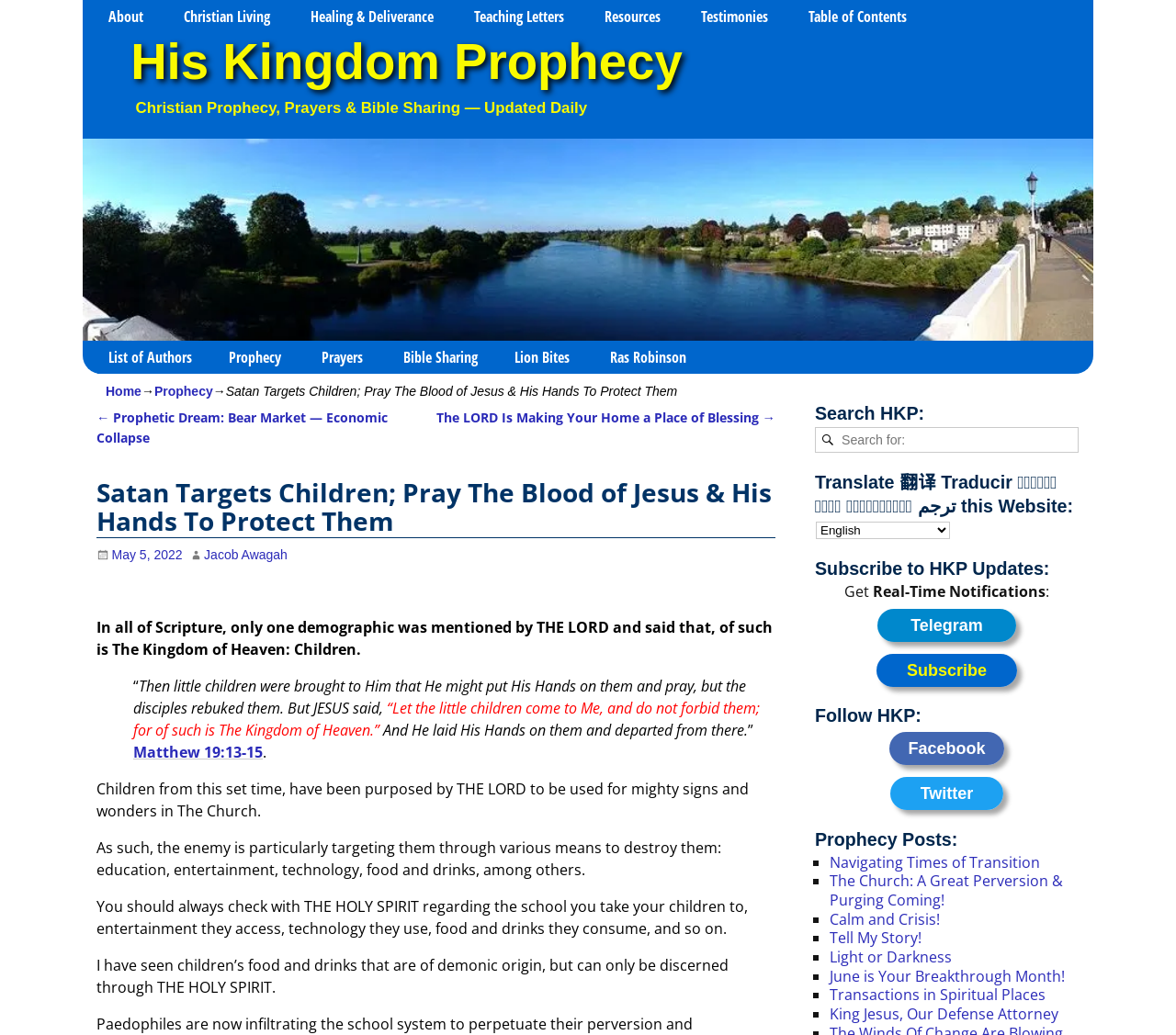Locate and extract the text of the main heading on the webpage.

His Kingdom Prophecy